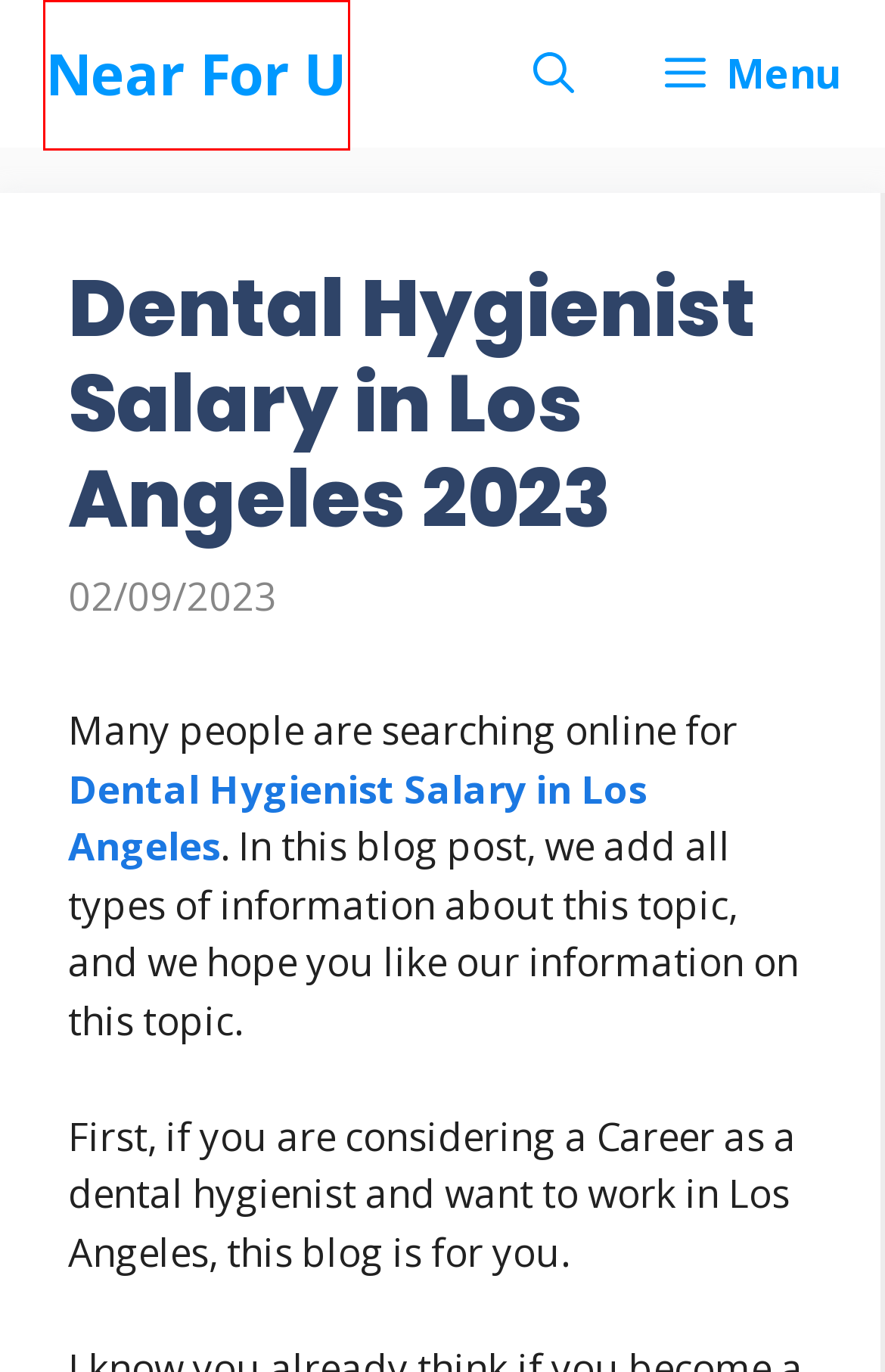You’re provided with a screenshot of a webpage that has a red bounding box around an element. Choose the best matching webpage description for the new page after clicking the element in the red box. The options are:
A. WellCare Medicare Insurance
B. Dental Hygienist Salary | Near For U
C. What Are the Requirements to Be a Dental Hygienist in Pennsylvania? | Near For U
D. Near For U | Dental Hygienist Salary
E. Dental Hygienist Salary in 2023 | Near For U
F. healthbio.in
G. What is Dental Hygienist Salary in Florida 2023: A comprehensive Guide
H. Newly Registered Dental Hygienist Salary in 2023

D